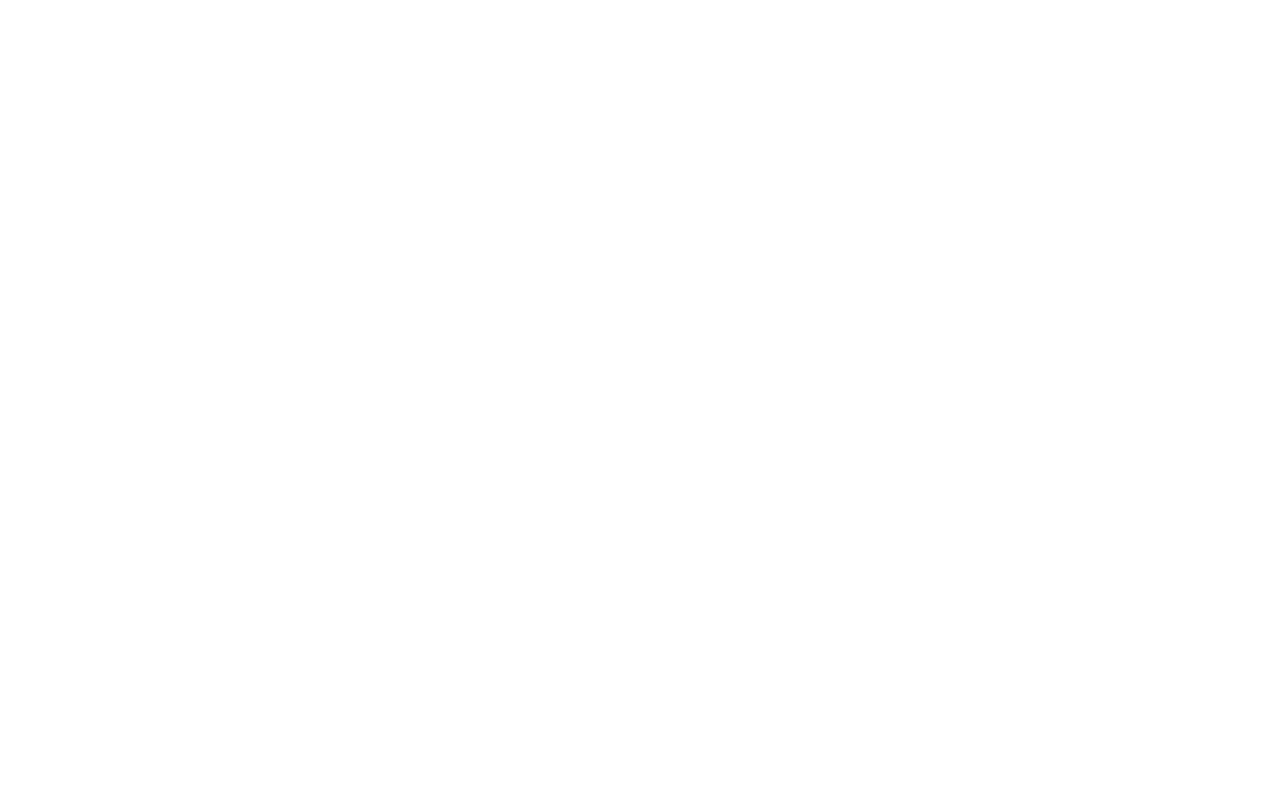Identify the bounding box coordinates of the clickable region required to complete the instruction: "Go back to opportunities". The coordinates should be given as four float numbers within the range of 0 and 1, i.e., [left, top, right, bottom].

None